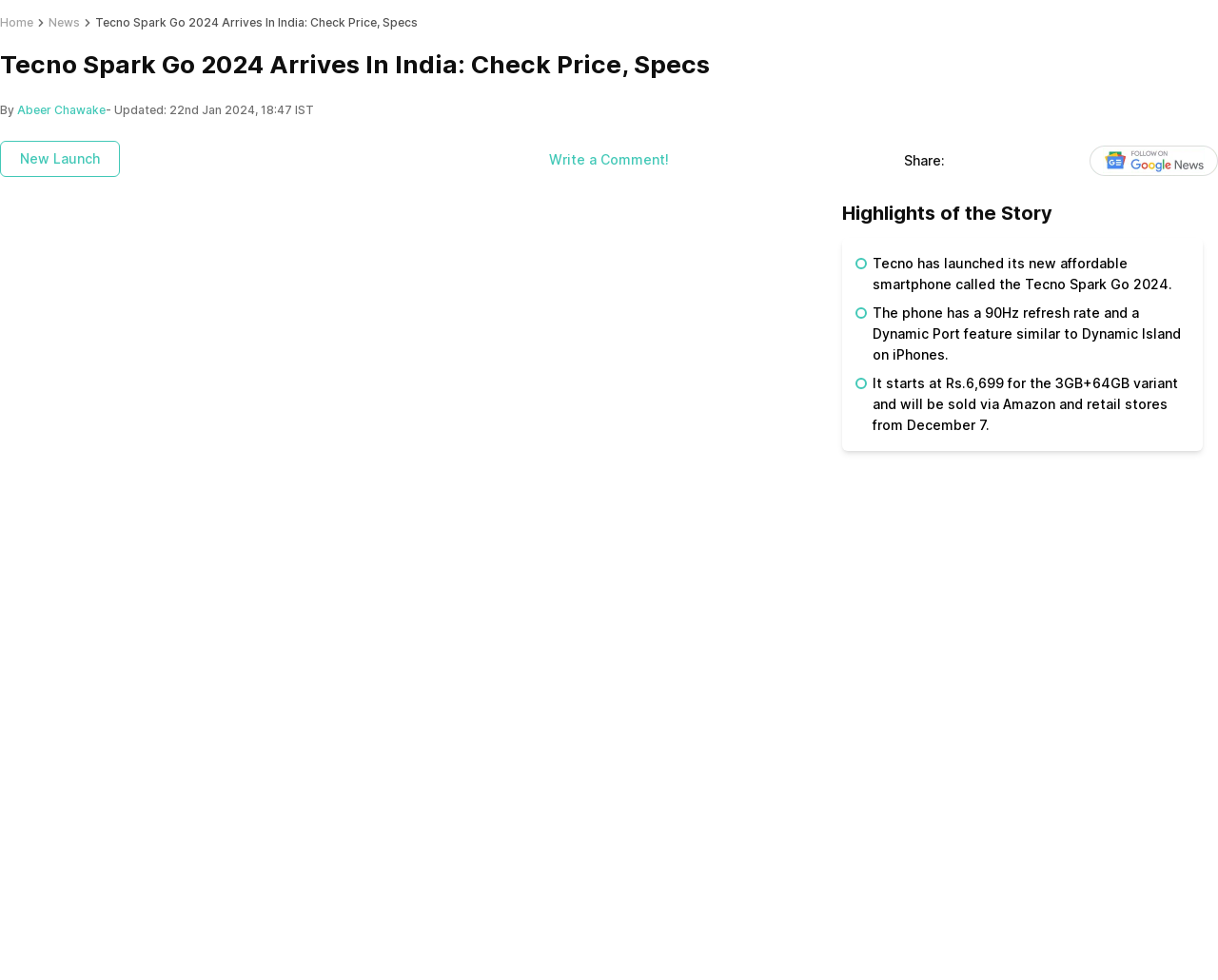Determine the bounding box for the UI element as described: "Write a Comment!". The coordinates should be represented as four float numbers between 0 and 1, formatted as [left, top, right, bottom].

[0.451, 0.15, 0.549, 0.174]